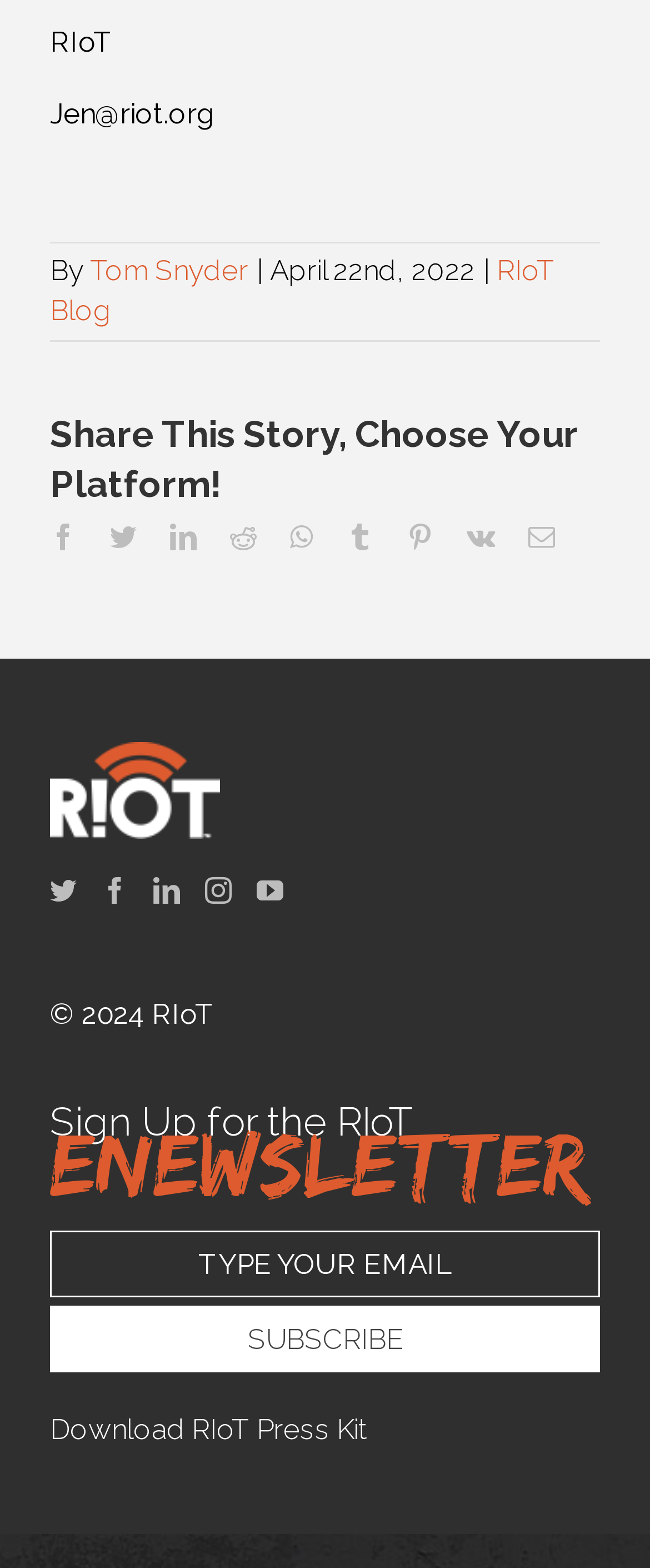Given the element description, predict the bounding box coordinates in the format (top-left x, top-left y, bottom-right x, bottom-right y). Make sure all values are between 0 and 1. Here is the element description: Tom Snyder

[0.138, 0.162, 0.382, 0.183]